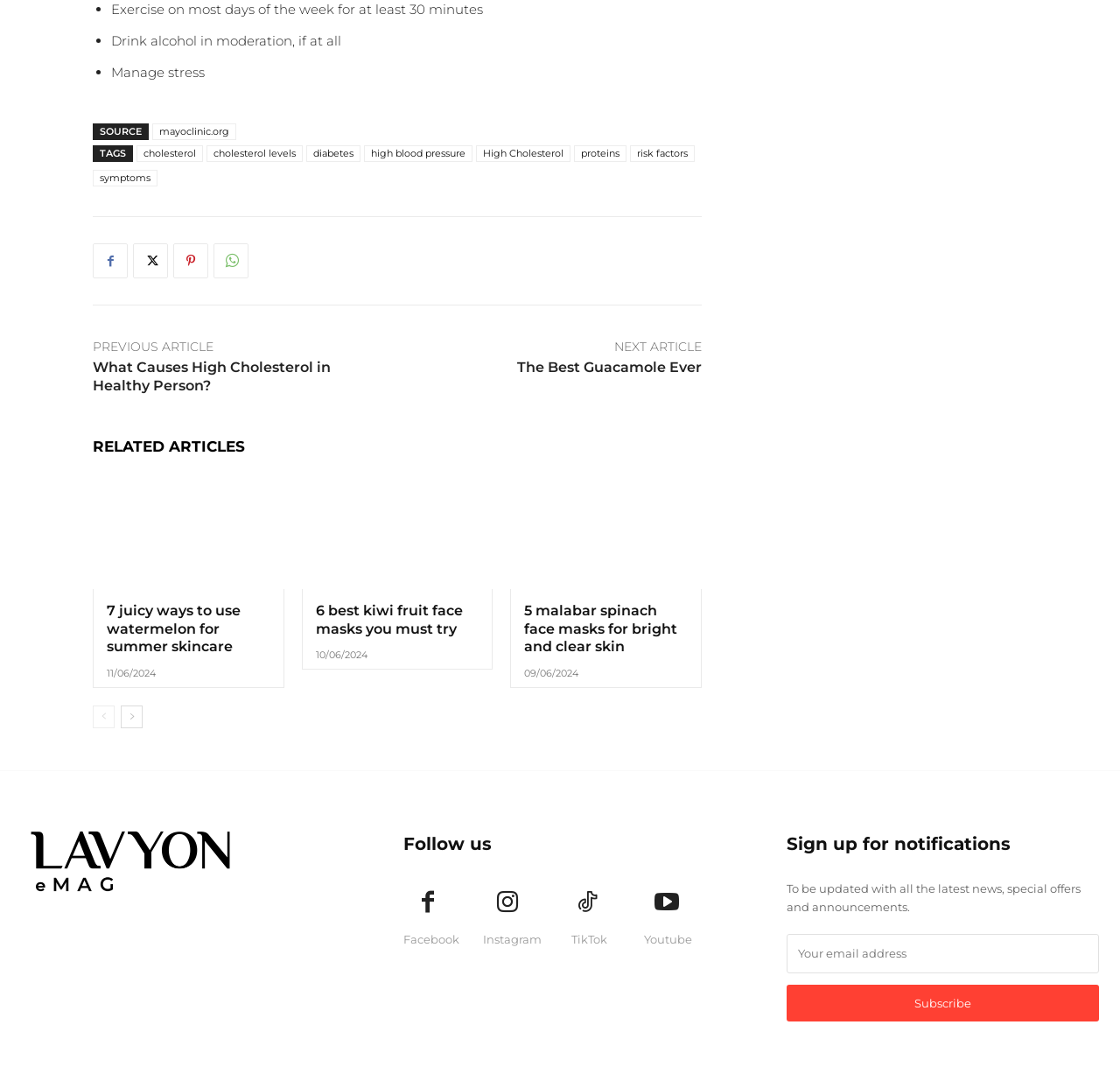Determine the bounding box for the UI element described here: "aria-label="email" name="EMAIL" placeholder="Your email address"".

[0.702, 0.873, 0.981, 0.909]